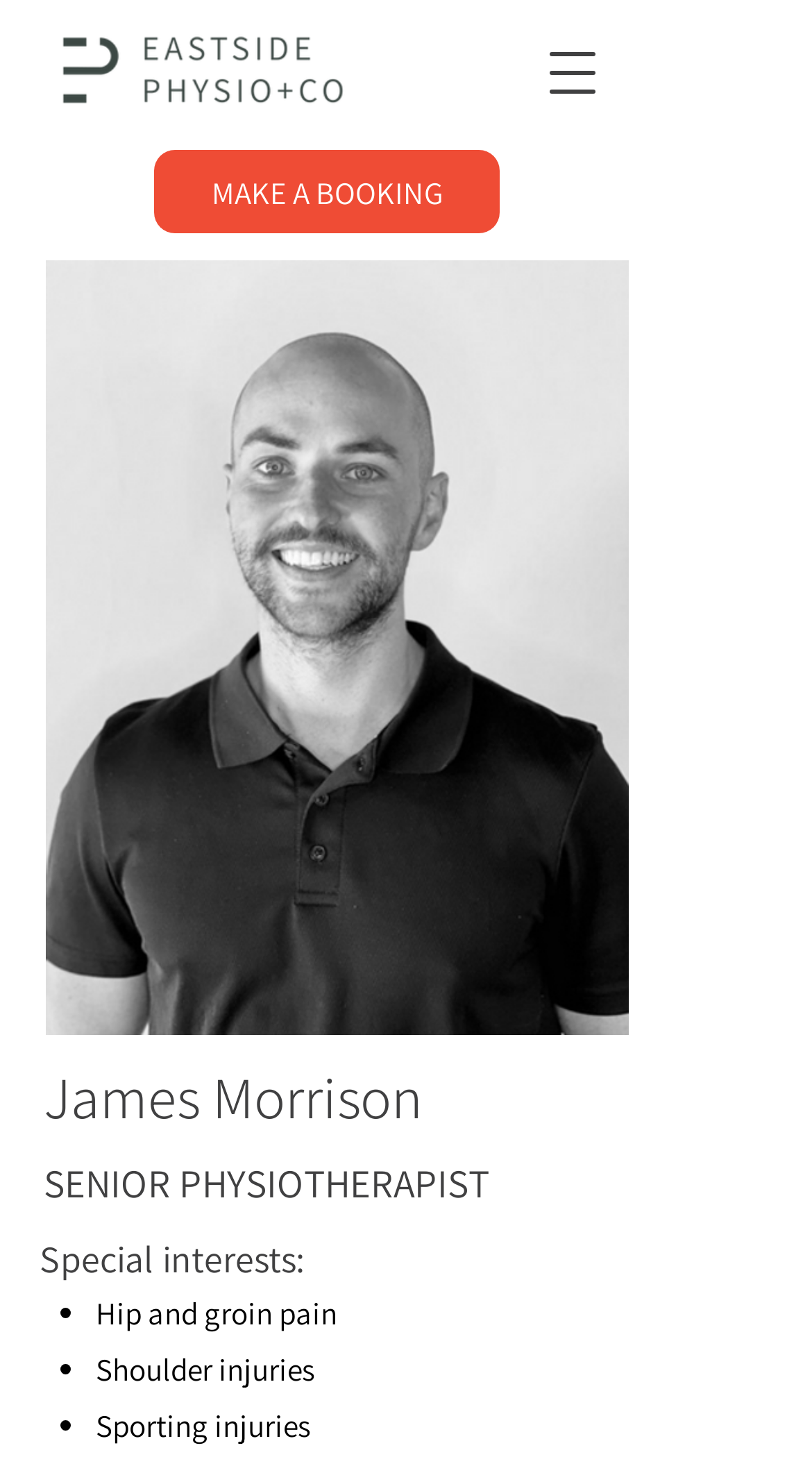What is James Morrison's profession?
Answer the question with detailed information derived from the image.

Based on the webpage, James Morrison's profession is mentioned as 'SENIOR PHYSIOTHERAPIST' in the heading, which indicates his occupation.